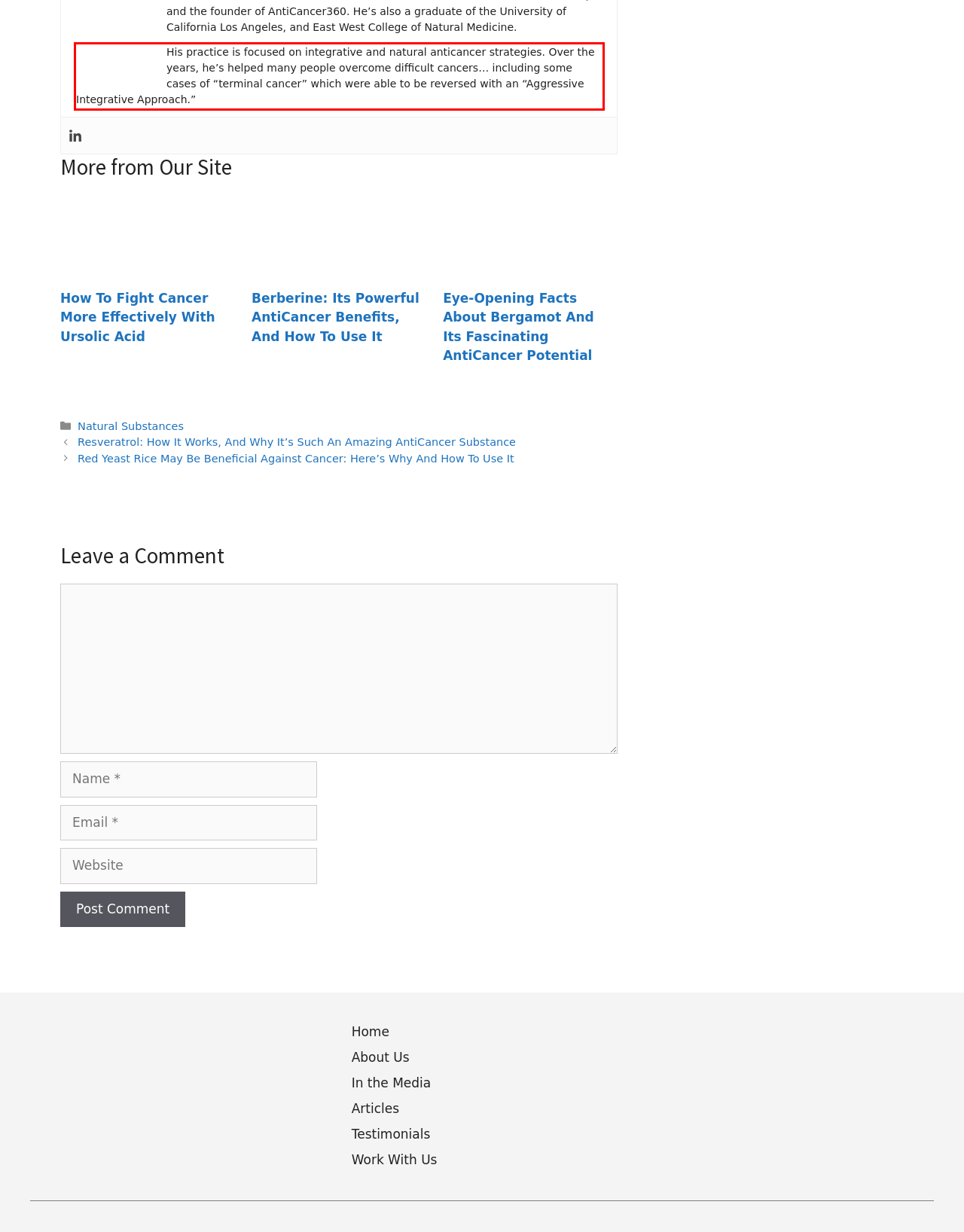In the screenshot of the webpage, find the red bounding box and perform OCR to obtain the text content restricted within this red bounding box.

His practice is focused on integrative and natural anticancer strategies. Over the years, he’s helped many people overcome difficult cancers… including some cases of “terminal cancer” which were able to be reversed with an “Aggressive Integrative Approach.”